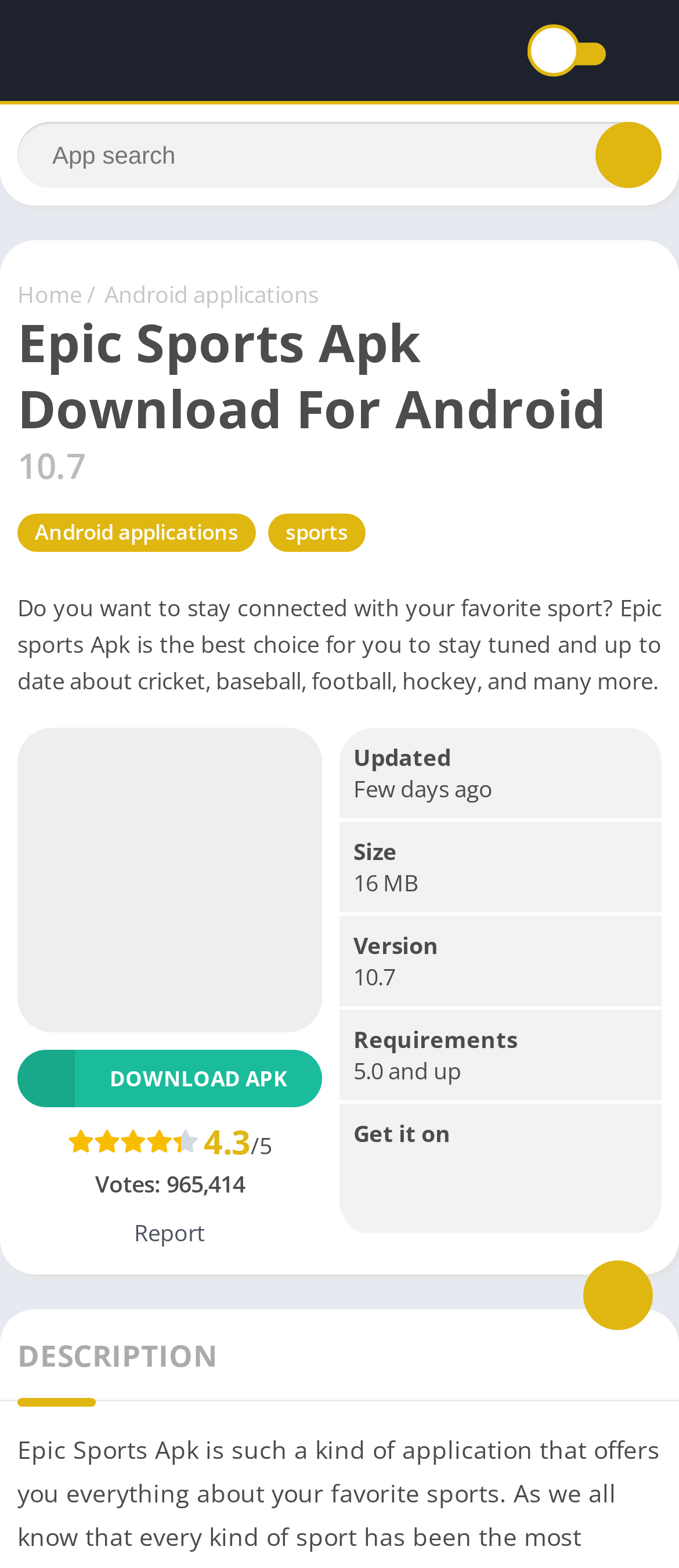Where can the app be downloaded from?
Identify the answer in the screenshot and reply with a single word or phrase.

Google Play